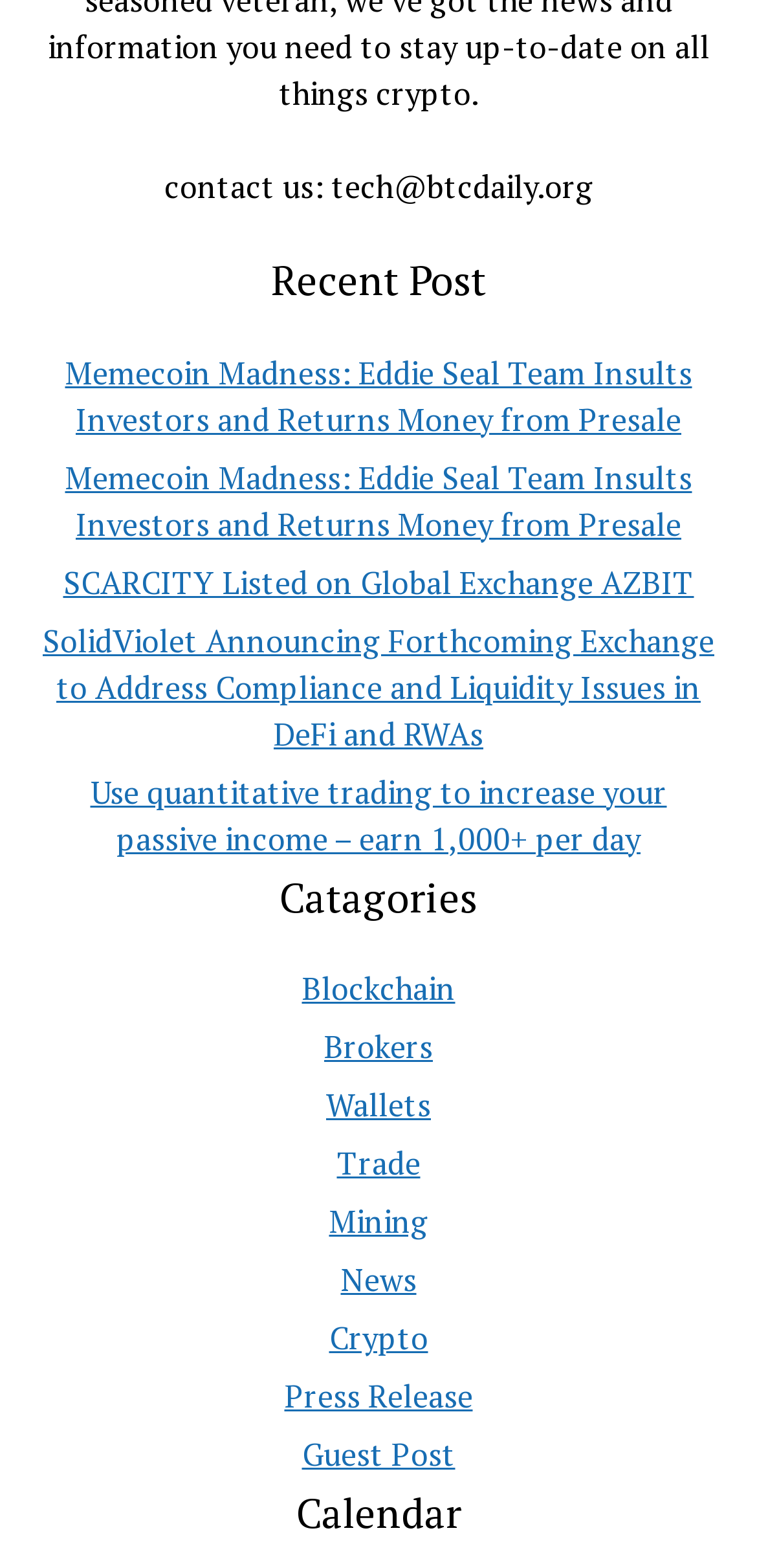Give a one-word or one-phrase response to the question: 
What is the title of the first post?

Memecoin Madness